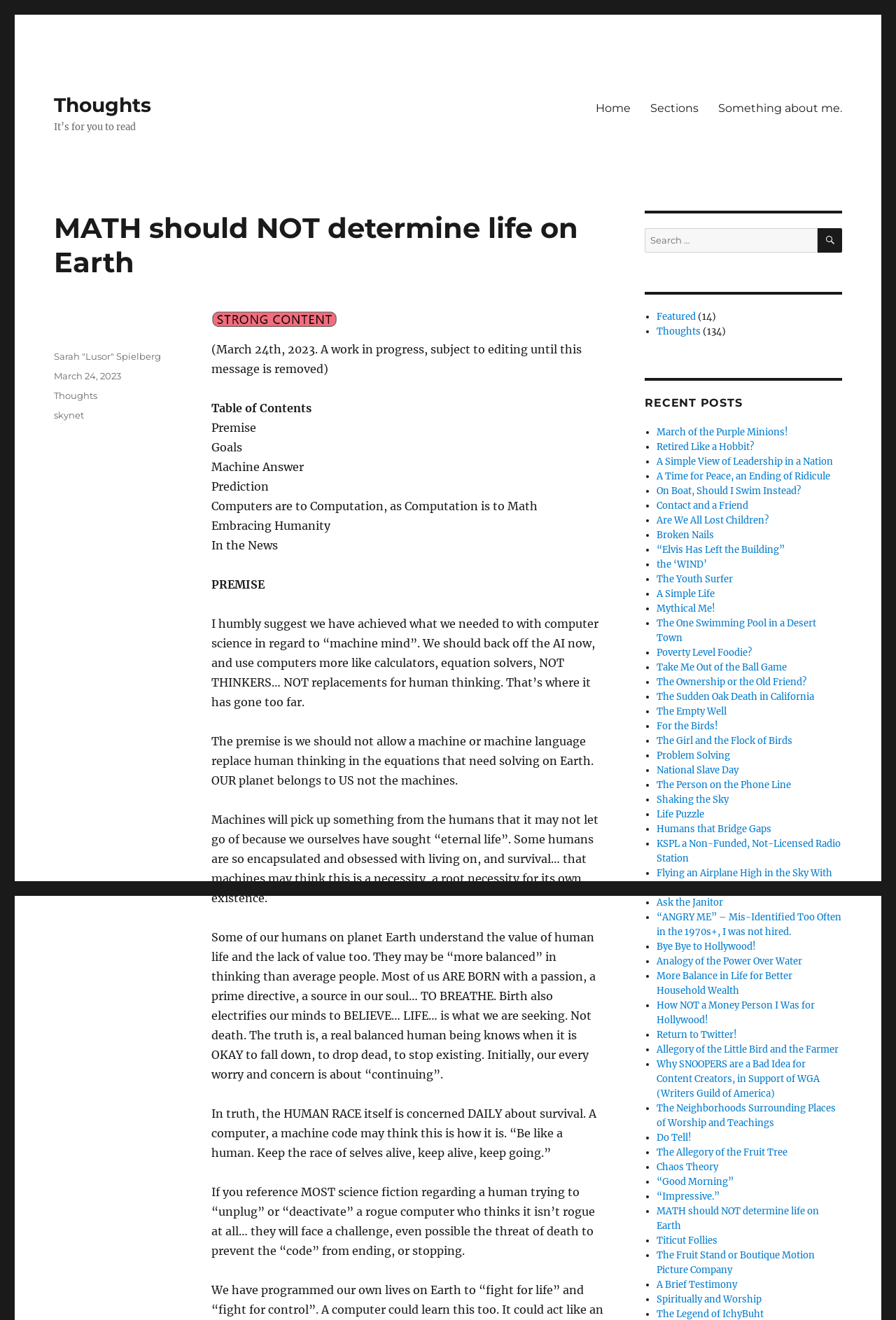How many recent posts are listed?
Refer to the image and provide a one-word or short phrase answer.

15